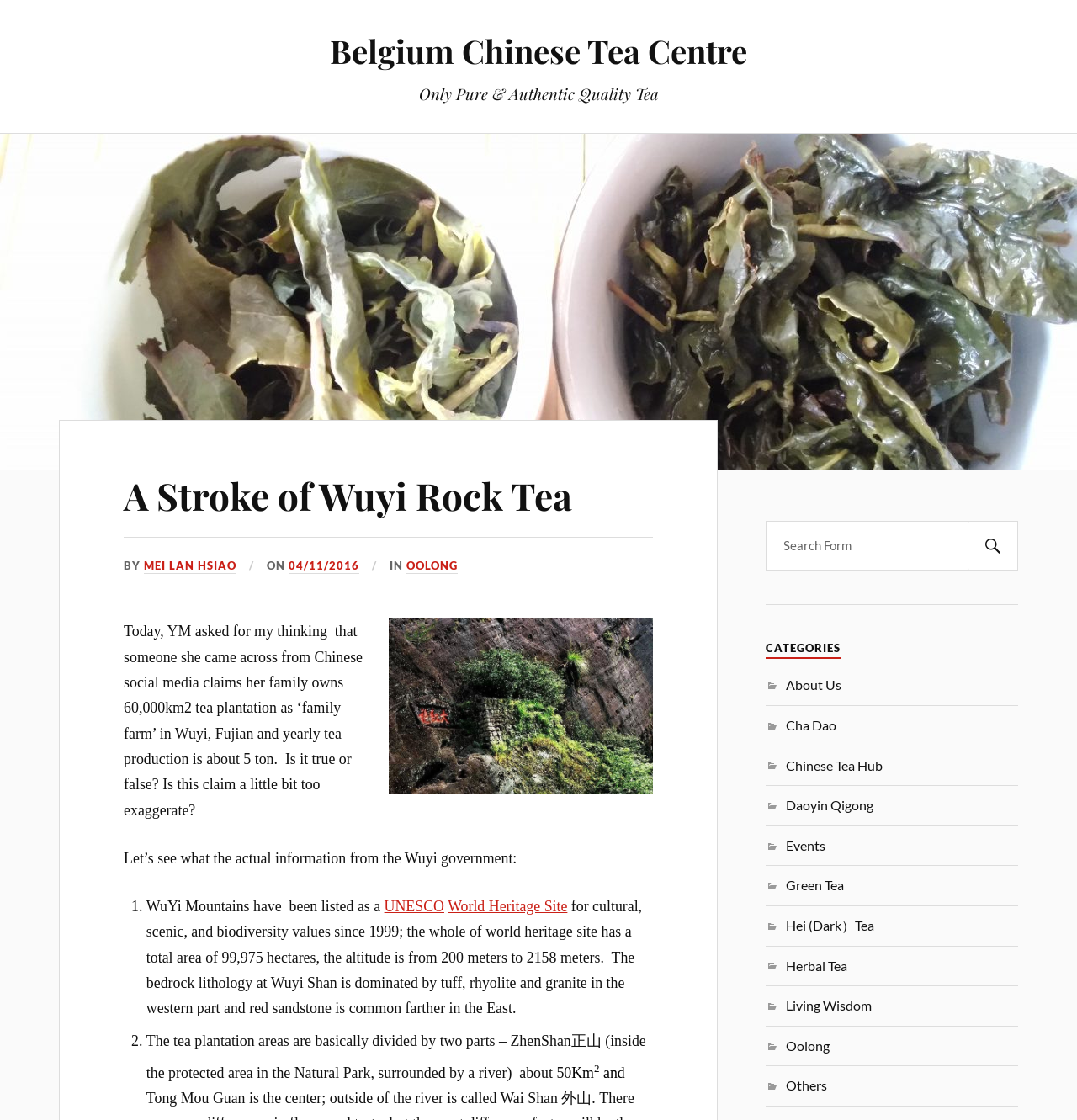Please pinpoint the bounding box coordinates for the region I should click to adhere to this instruction: "View the 'Oolong' category".

[0.73, 0.926, 0.77, 0.94]